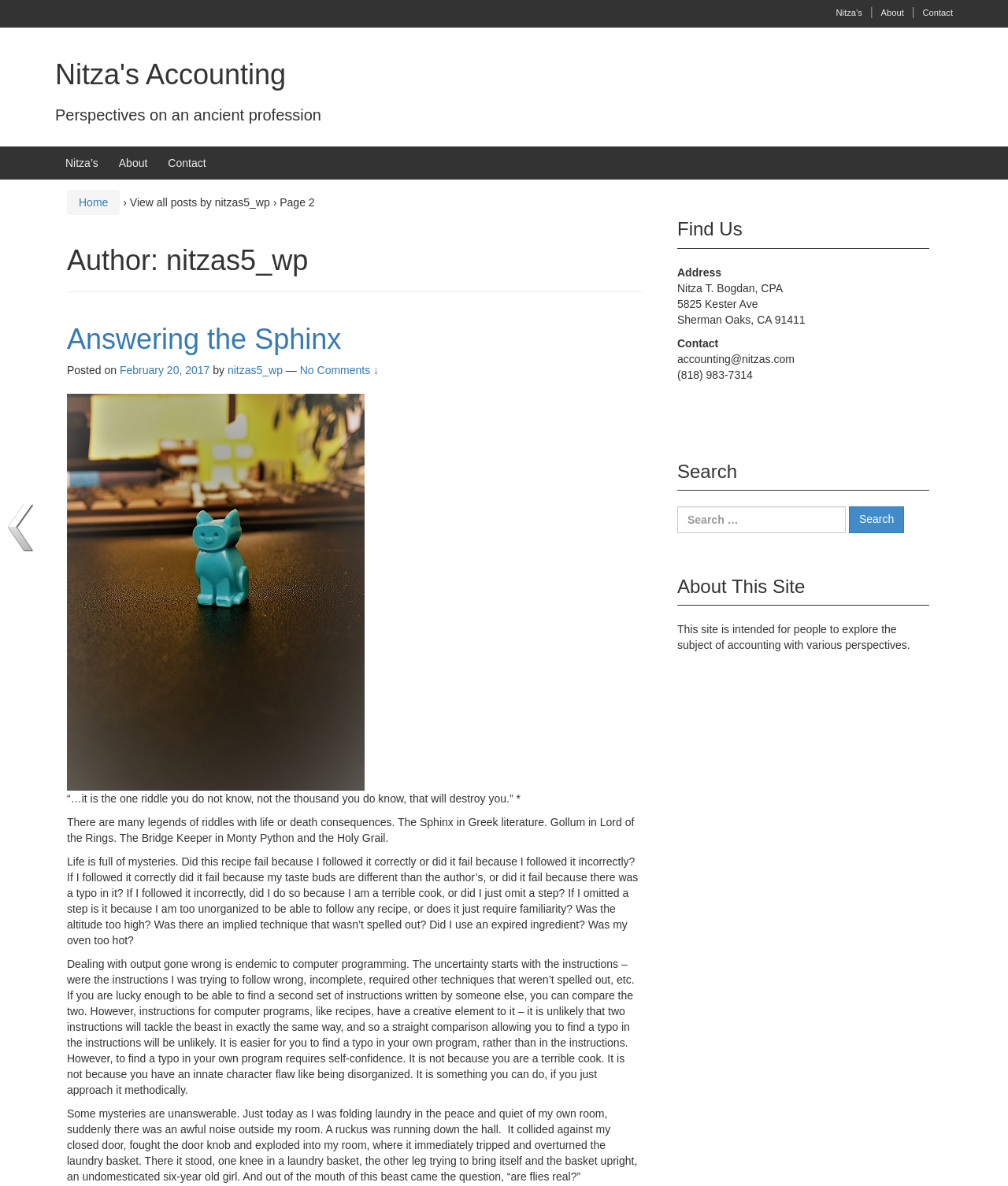Please answer the following question as detailed as possible based on the image: 
What is the author of the latest article?

I found the answer by looking at the article 'Answering the Sphinx' and checking the author's name, which is mentioned as 'nitzas5_wp'.